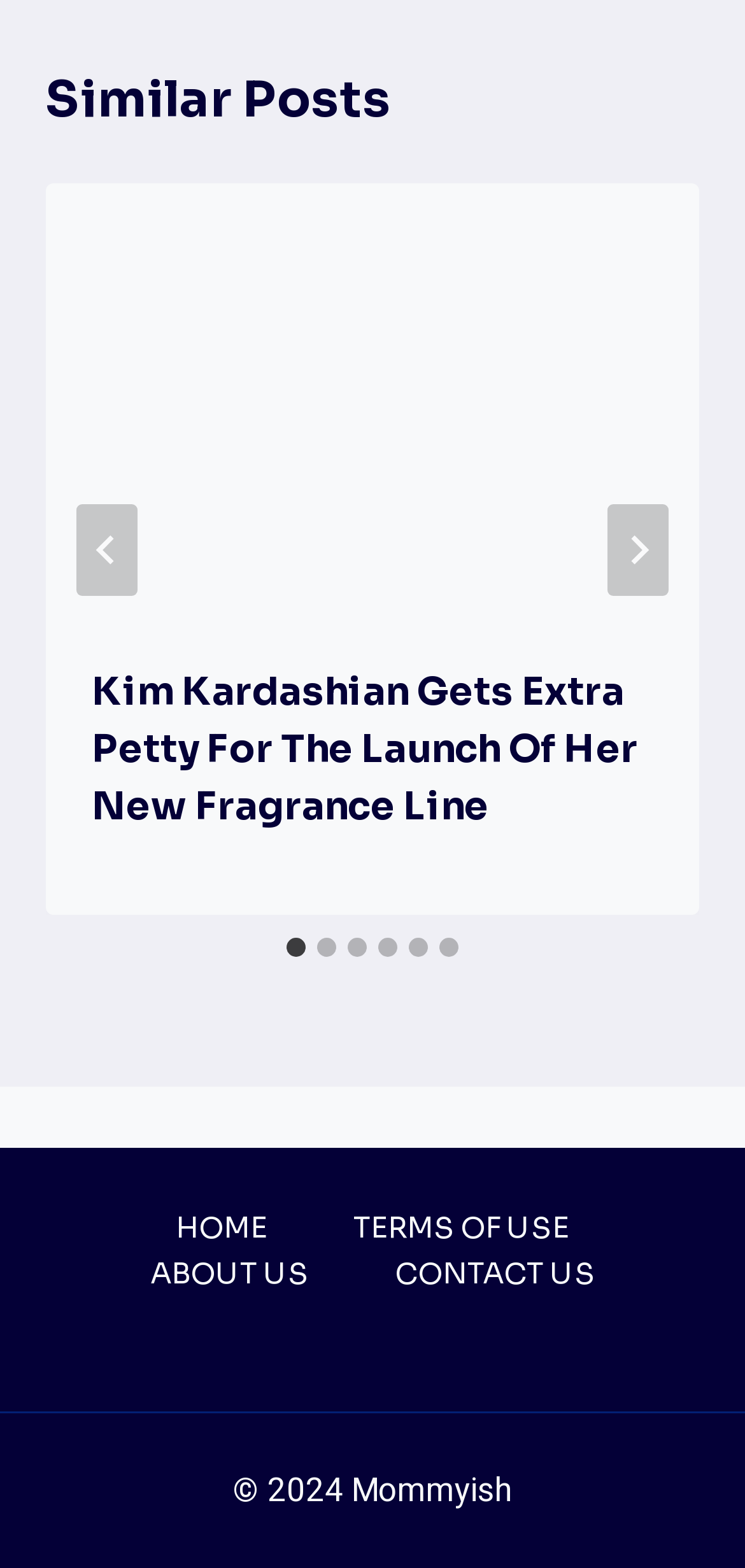Please answer the following question using a single word or phrase: 
What is the copyright year?

2024